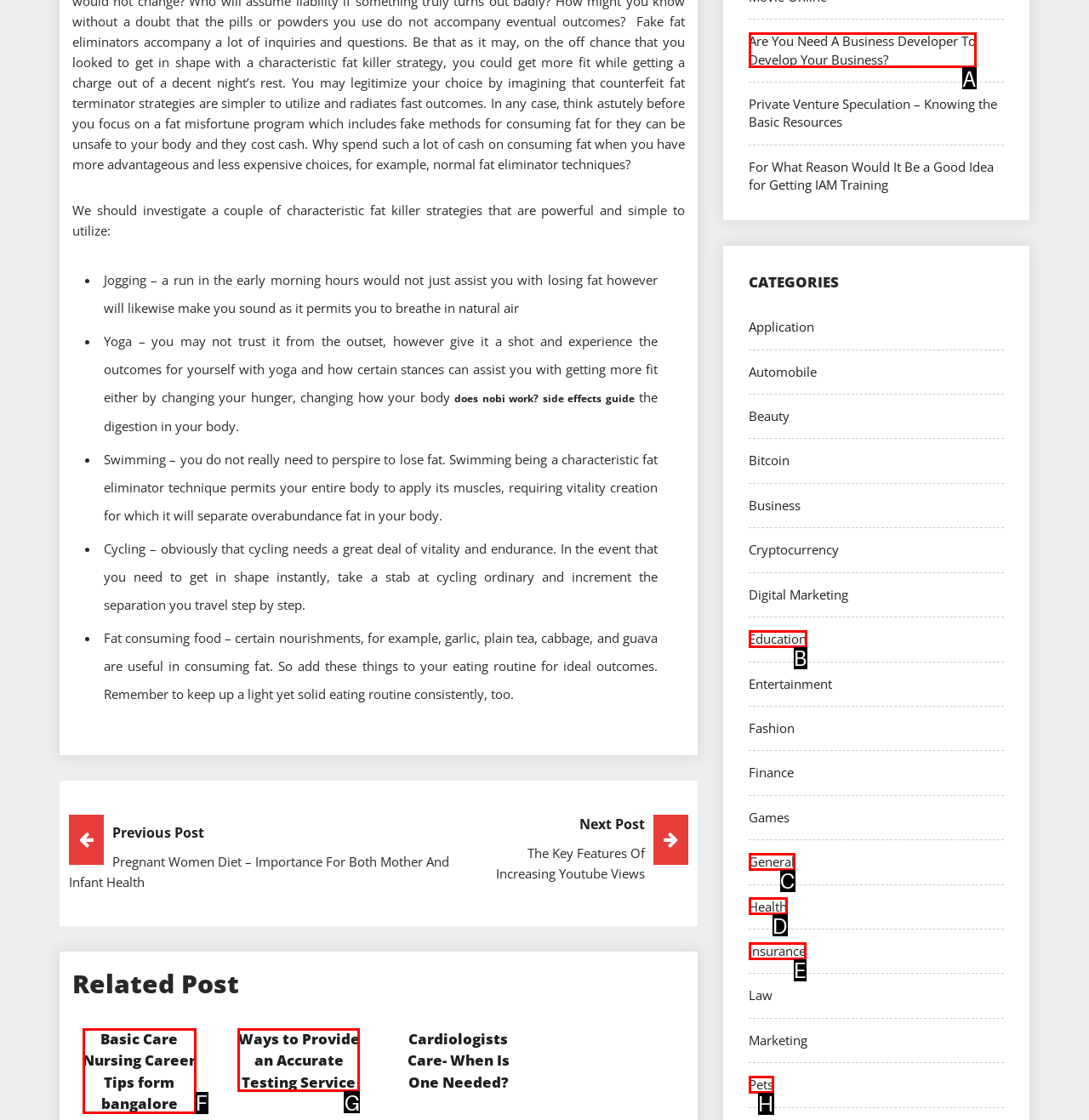Select the option that corresponds to the description: Pets
Respond with the letter of the matching choice from the options provided.

H